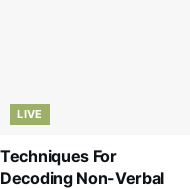What stage of relationships is the content focused on?
Answer the question with a thorough and detailed explanation.

The content is focused on the early stages of relationships, as indicated by the title 'Techniques For Decoding Non-Verbal Communication In Early Dating Stages', which emphasizes the importance of non-verbal communication in building connections during the initial phases of romantic interactions.